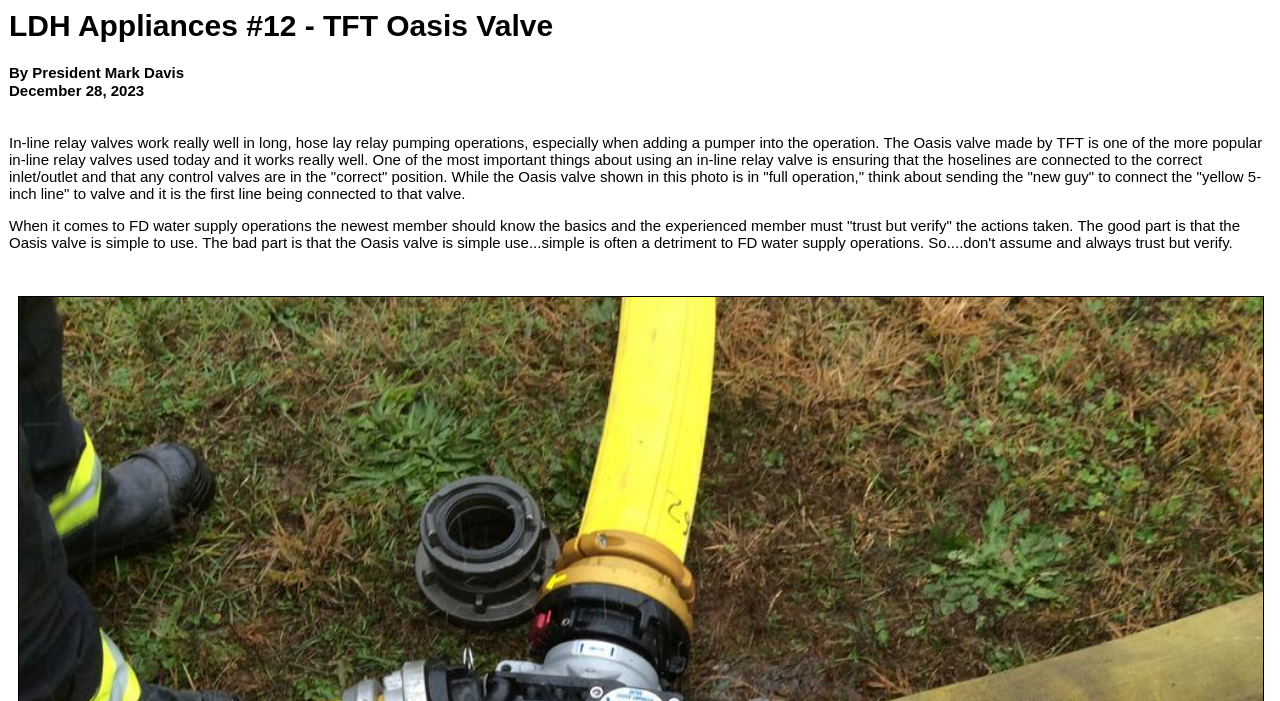Explain the webpage's design and content in an elaborate manner.

The webpage appears to be a blog post or article about the use of in-line relay valves in firefighting water supply operations. At the top of the page, there is a title "LDH Appliances #12 - TFT Oasis Valve" which is centered and takes up most of the width of the page. 

Below the title, there is a section with the author's name "By President Mark Davis" and the date "December 28, 2023", which are placed in a vertical sequence. 

The main content of the page is a long paragraph of text that discusses the use of in-line relay valves, specifically the Oasis valve made by TFT, in firefighting water supply operations. The text is quite detailed and provides guidance on how to properly use these valves. 

There are no images on the page. The text is divided into several sections, with blank lines separating them, which makes the content easier to read. Overall, the page has a simple layout with a focus on the text content.